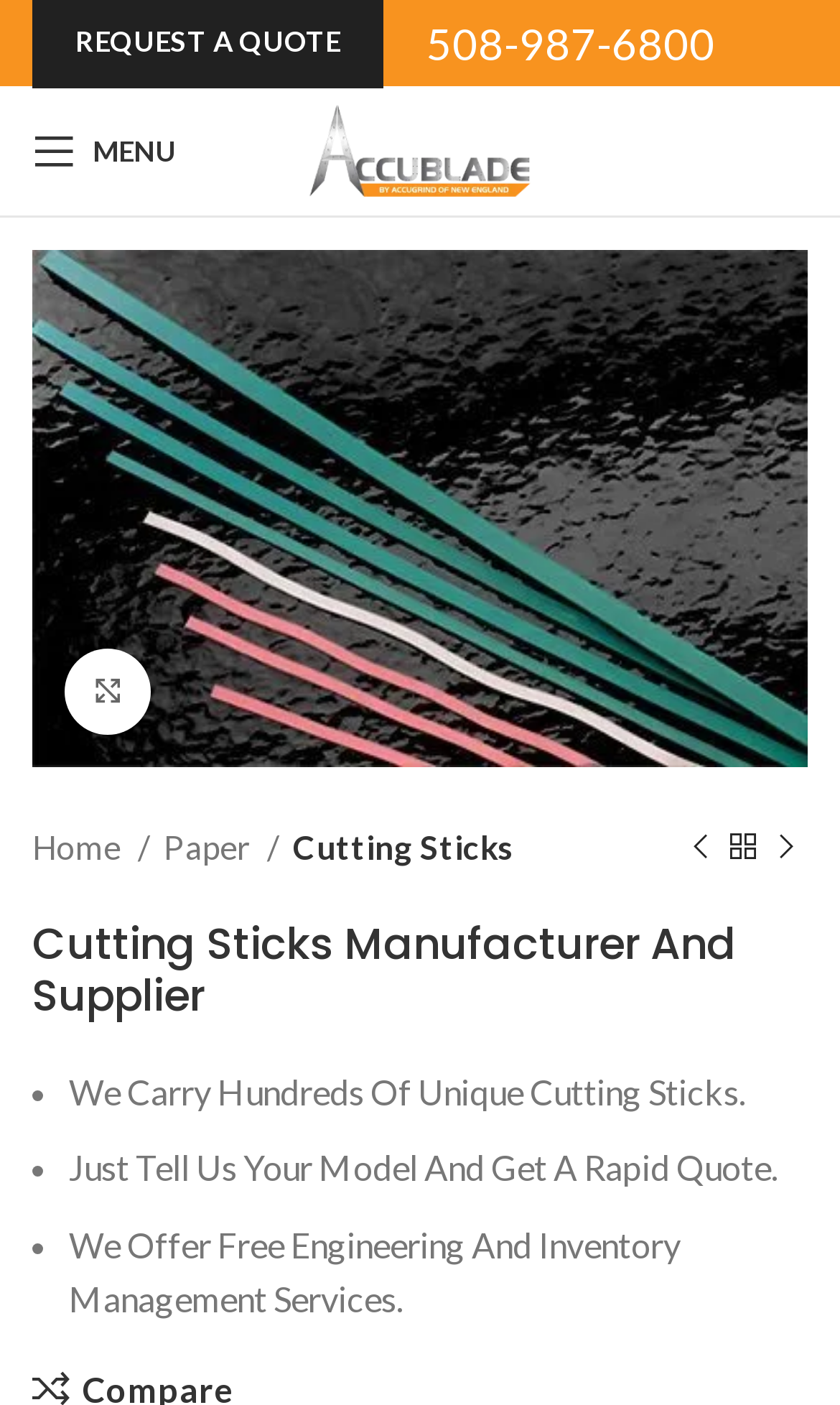Find the bounding box coordinates for the area that must be clicked to perform this action: "View the cutting sticks product".

[0.038, 0.344, 0.962, 0.373]